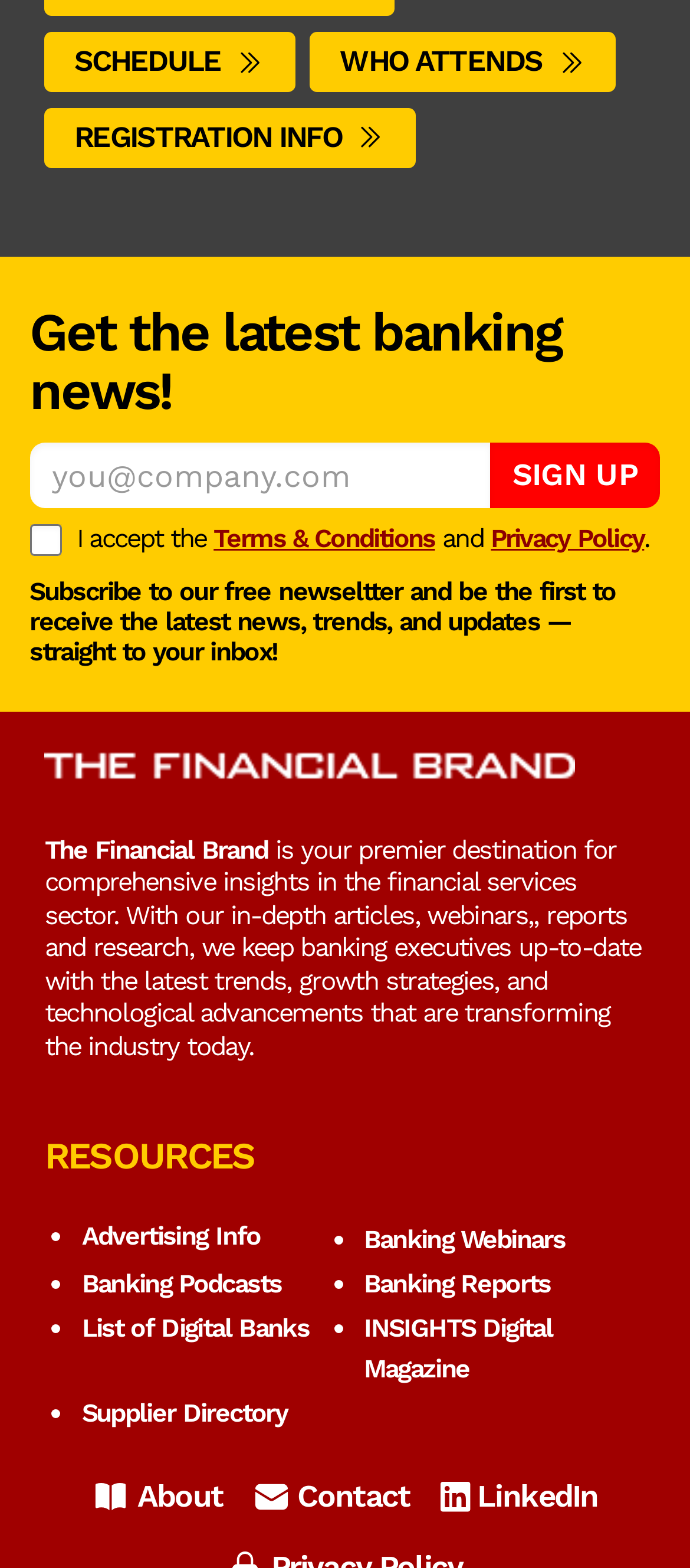Find the bounding box coordinates for the element that must be clicked to complete the instruction: "Read about Terms & Conditions". The coordinates should be four float numbers between 0 and 1, indicated as [left, top, right, bottom].

[0.31, 0.333, 0.63, 0.354]